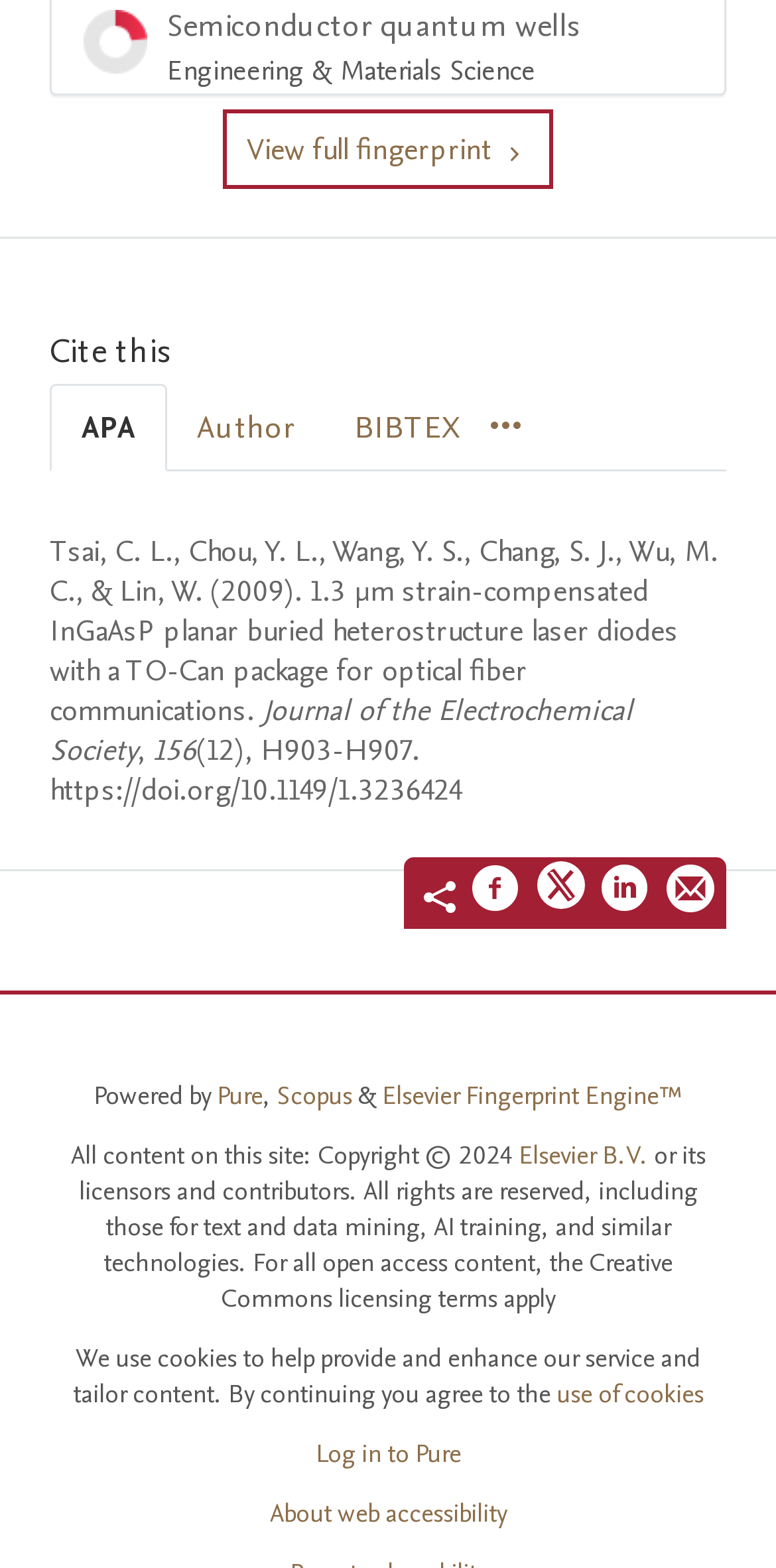Identify the bounding box coordinates for the element that needs to be clicked to fulfill this instruction: "View full fingerprint". Provide the coordinates in the format of four float numbers between 0 and 1: [left, top, right, bottom].

[0.287, 0.07, 0.713, 0.121]